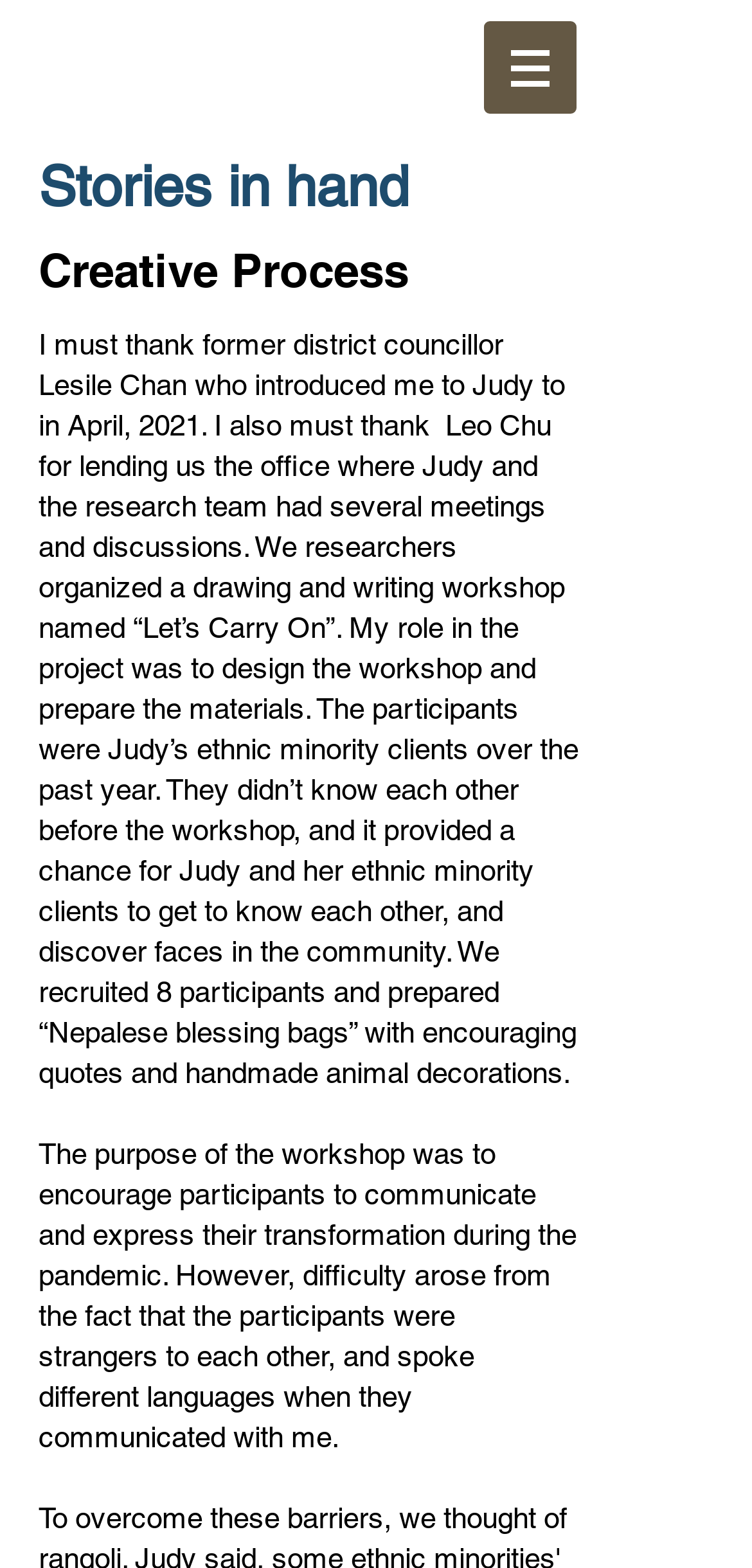Create an elaborate caption that covers all aspects of the webpage.

The webpage is about the creative process of a project, specifically a workshop called "Let's Carry On". At the top right corner, there is a navigation menu labeled "Site" with a button that has a popup menu. The button is accompanied by a small image.

Below the navigation menu, there is a heading that reads "Creative Process". Underneath this heading, there is a paragraph of text that describes the background of the project, including the people involved and the purpose of the workshop. The text also mentions the challenges faced during the workshop, such as language barriers among the participants.

Further down the page, there is another heading that reads "Stories in hand". This heading is positioned above a large block of text that continues the story of the workshop, describing the activities and outcomes of the project.

Throughout the page, the text is arranged in a clear and readable format, with headings and paragraphs that guide the reader through the story. There are no other UI elements or images on the page besides the small image next to the navigation button.